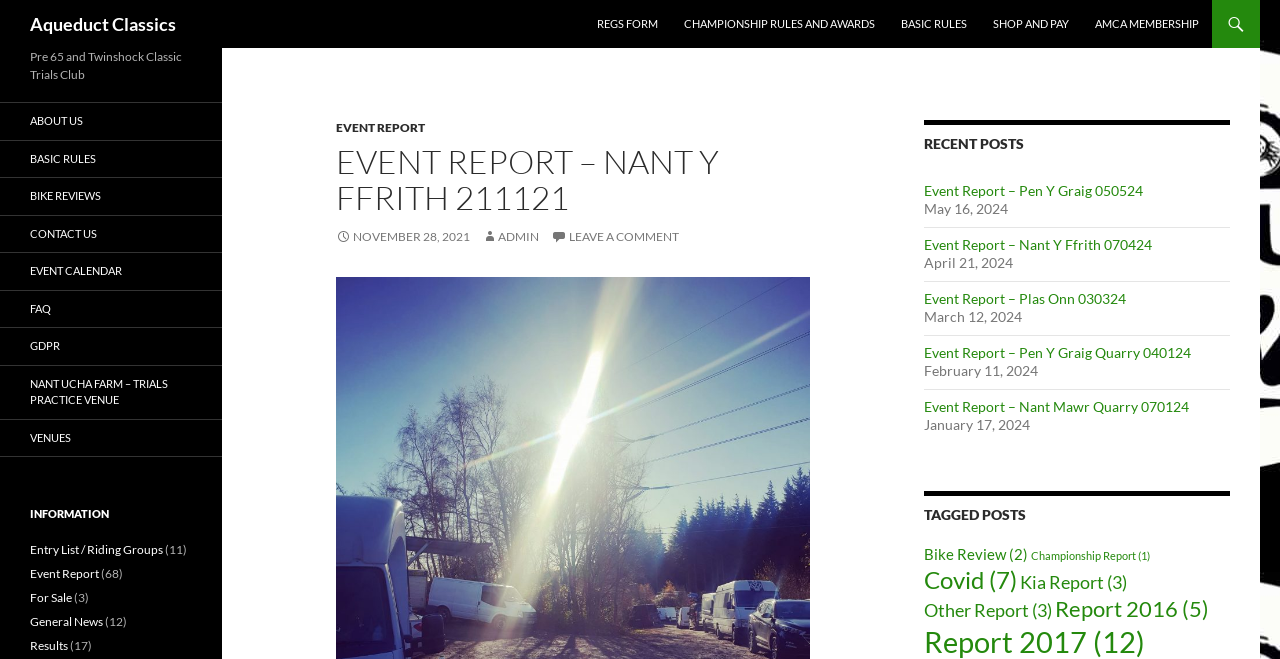What is the name of the club associated with this webpage?
Analyze the image and deliver a detailed answer to the question.

I found the answer by looking at the heading 'Pre 65 and Twinshock Classic Trials Club' which is a prominent element on the webpage, indicating that the webpage is associated with this club.